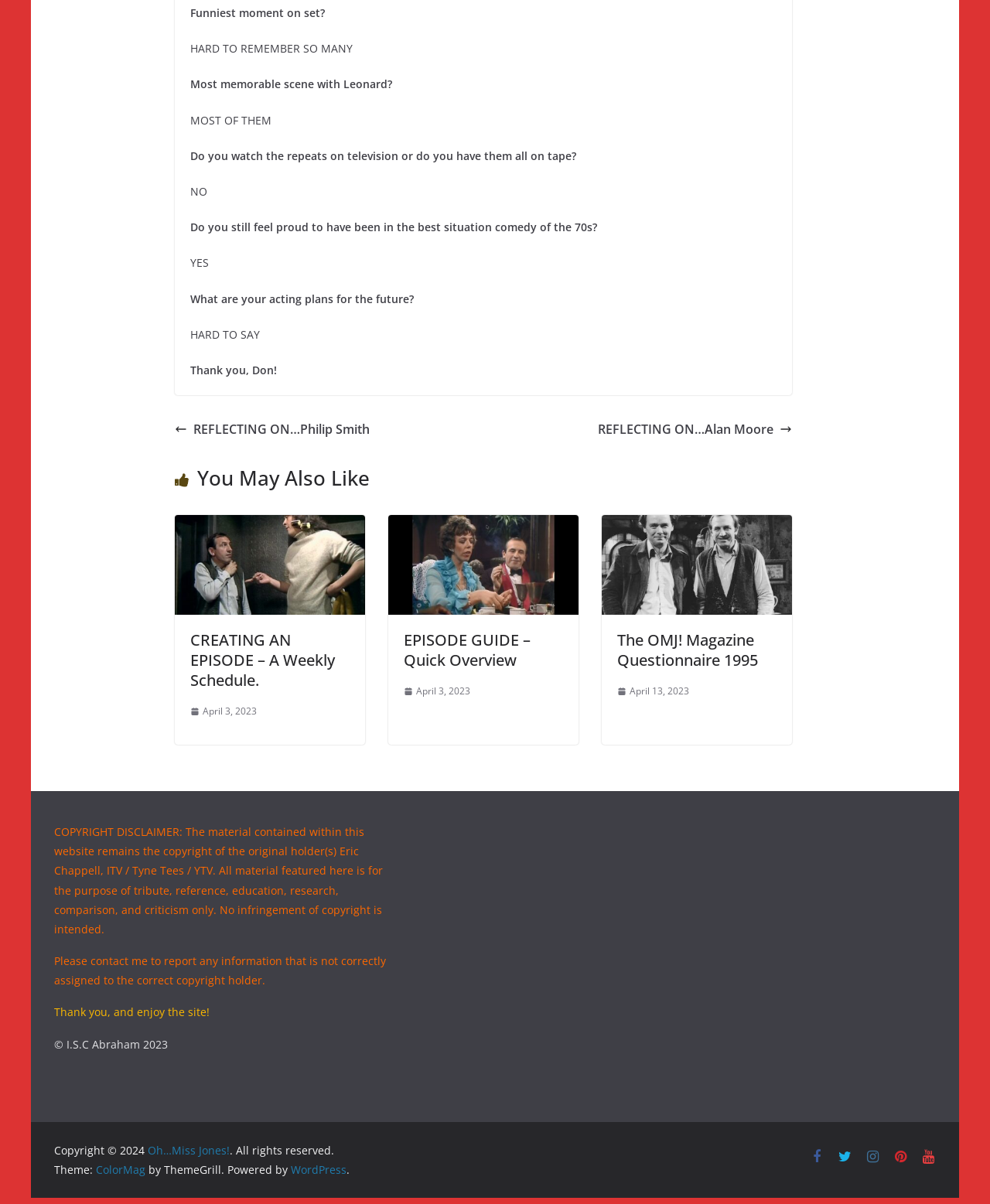Identify the bounding box coordinates of the specific part of the webpage to click to complete this instruction: "Go to 'EPISODE GUIDE – Quick Overview'".

[0.392, 0.43, 0.584, 0.444]